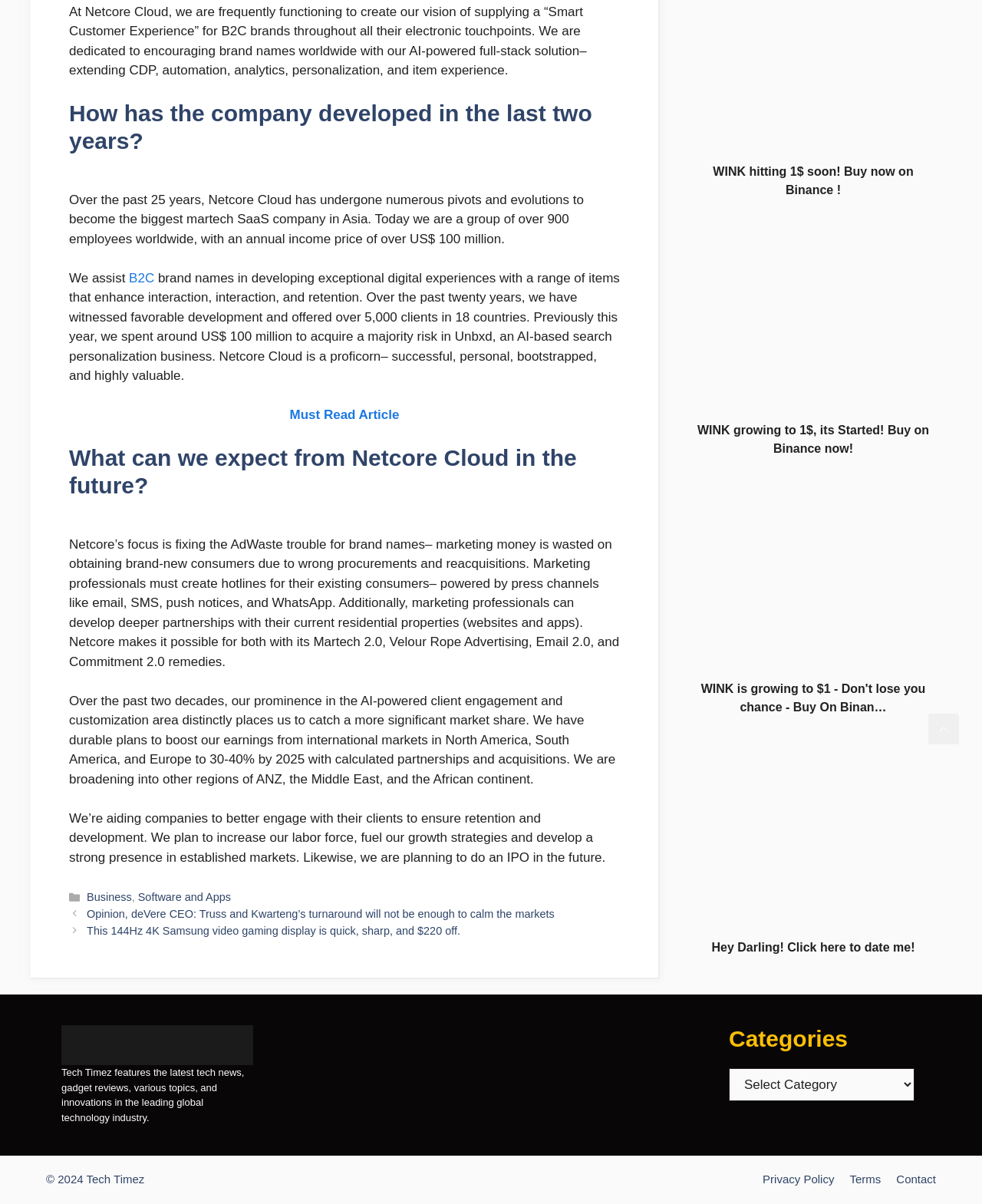What is Netcore Cloud's focus on?
Based on the image, give a one-word or short phrase answer.

fixing AdWaste trouble